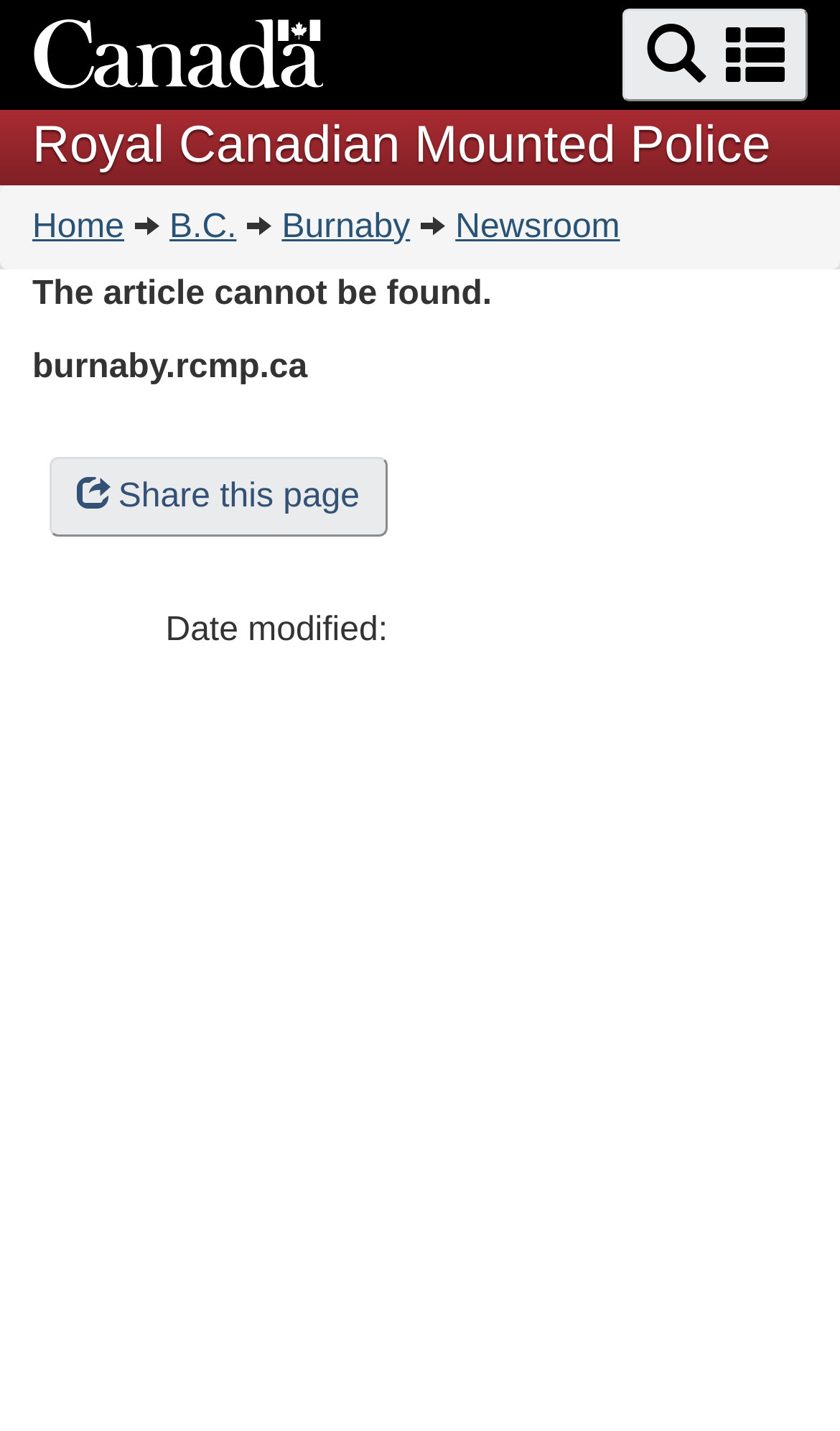Determine the bounding box coordinates of the region to click in order to accomplish the following instruction: "Click the 'Skip to main content' link". Provide the coordinates as four float numbers between 0 and 1, specifically [left, top, right, bottom].

[0.5, 0.015, 0.526, 0.03]